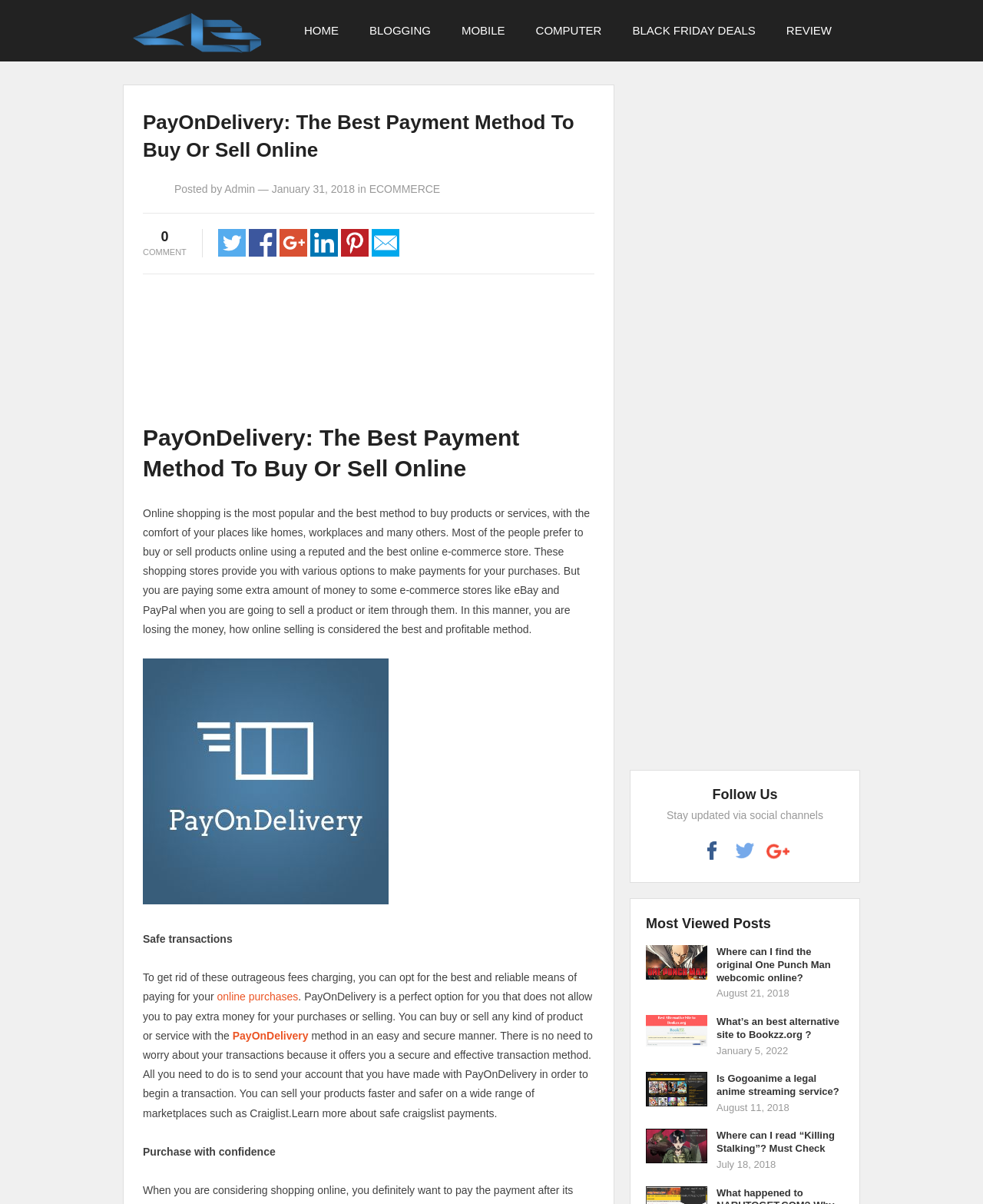Please find the bounding box coordinates in the format (top-left x, top-left y, bottom-right x, bottom-right y) for the given element description. Ensure the coordinates are floating point numbers between 0 and 1. Description: BLACK FRIDAY DEALS

[0.628, 0.0, 0.784, 0.051]